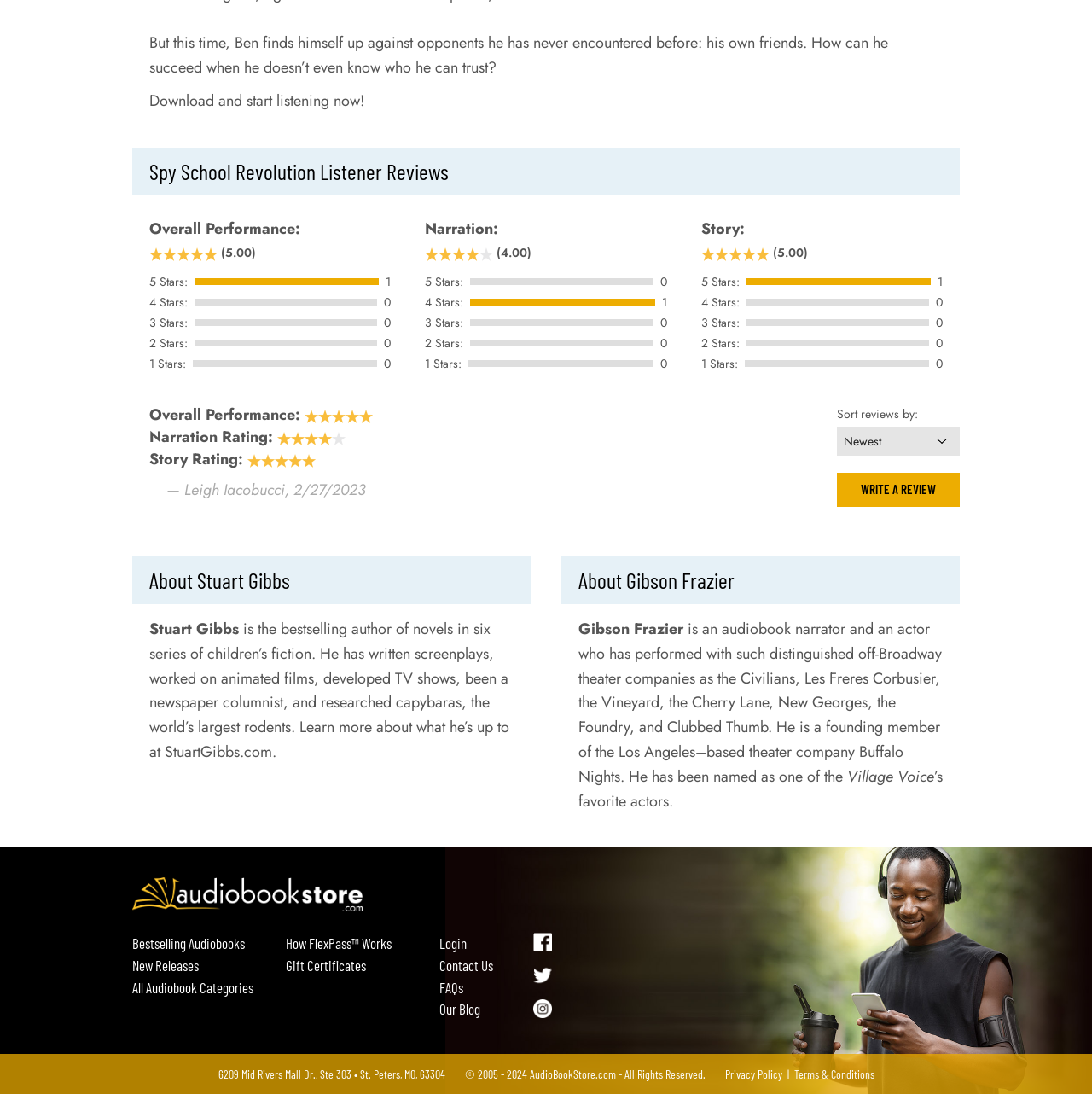What is the rating of the audiobook?
Observe the image and answer the question with a one-word or short phrase response.

5 out of 5